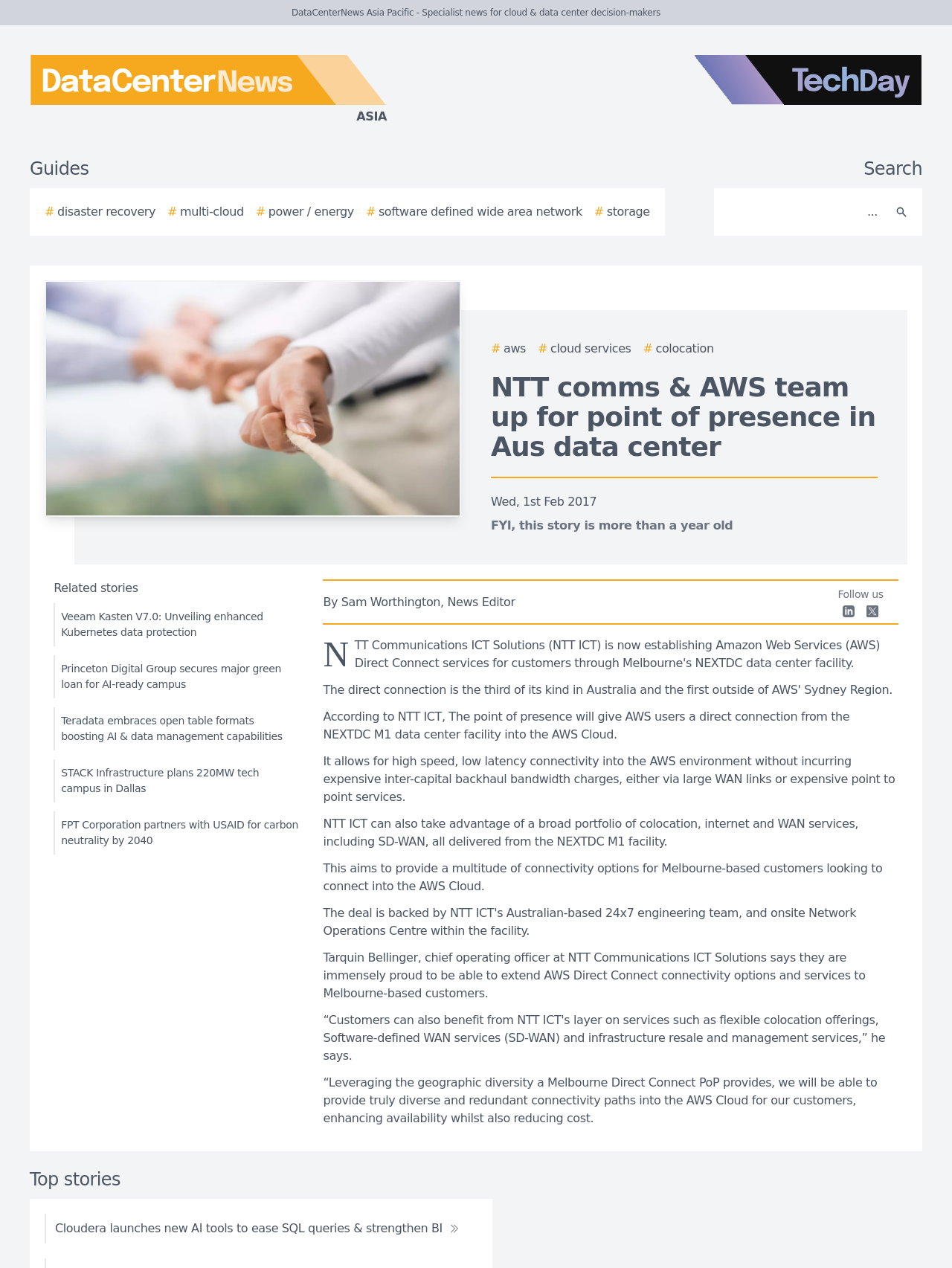Please reply with a single word or brief phrase to the question: 
What is the benefit of using NTT ICT's point of presence?

Lower latency and costs